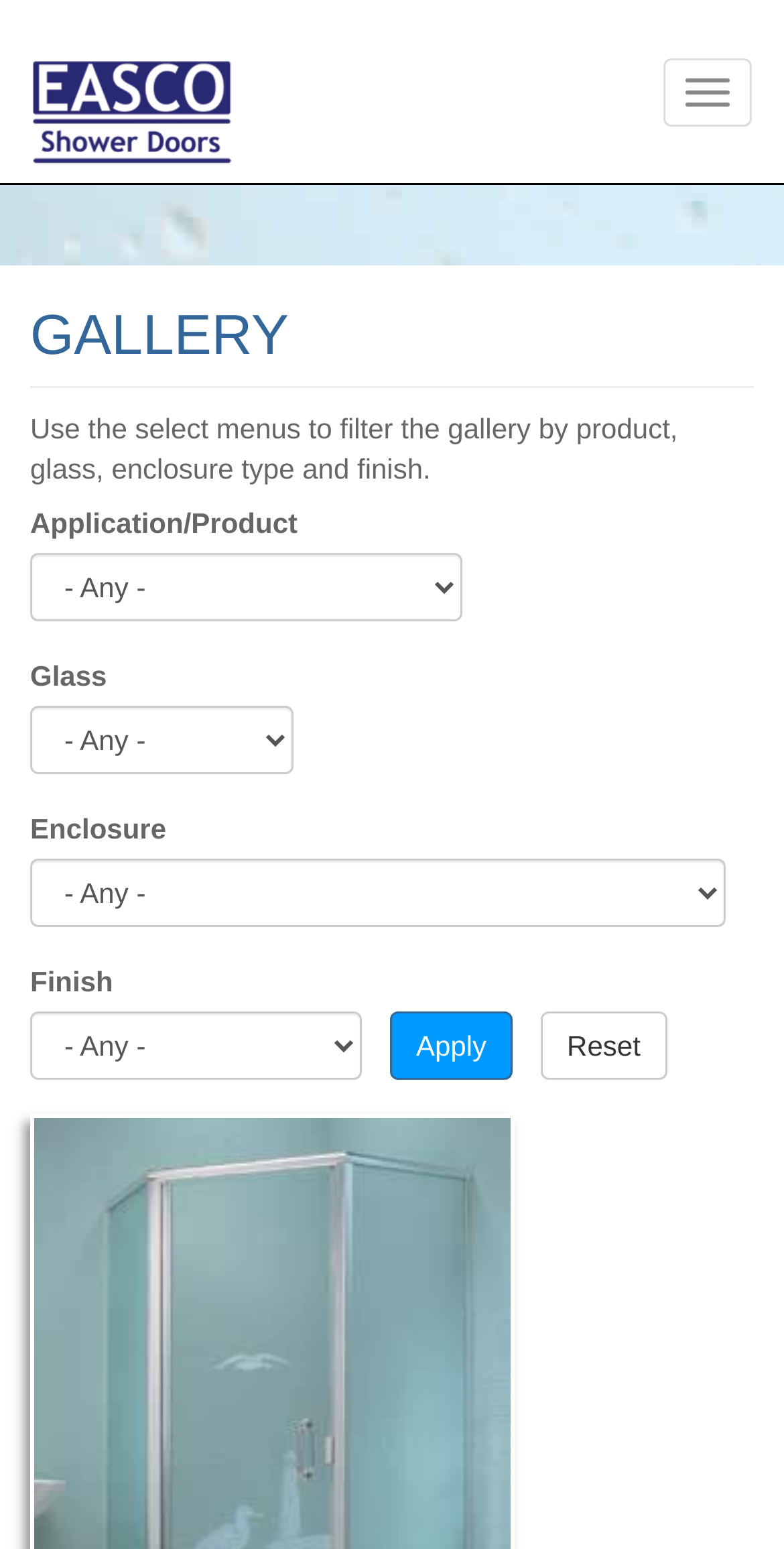Provide the bounding box coordinates for the UI element that is described by this text: "Toggle navigation". The coordinates should be in the form of four float numbers between 0 and 1: [left, top, right, bottom].

[0.846, 0.038, 0.959, 0.082]